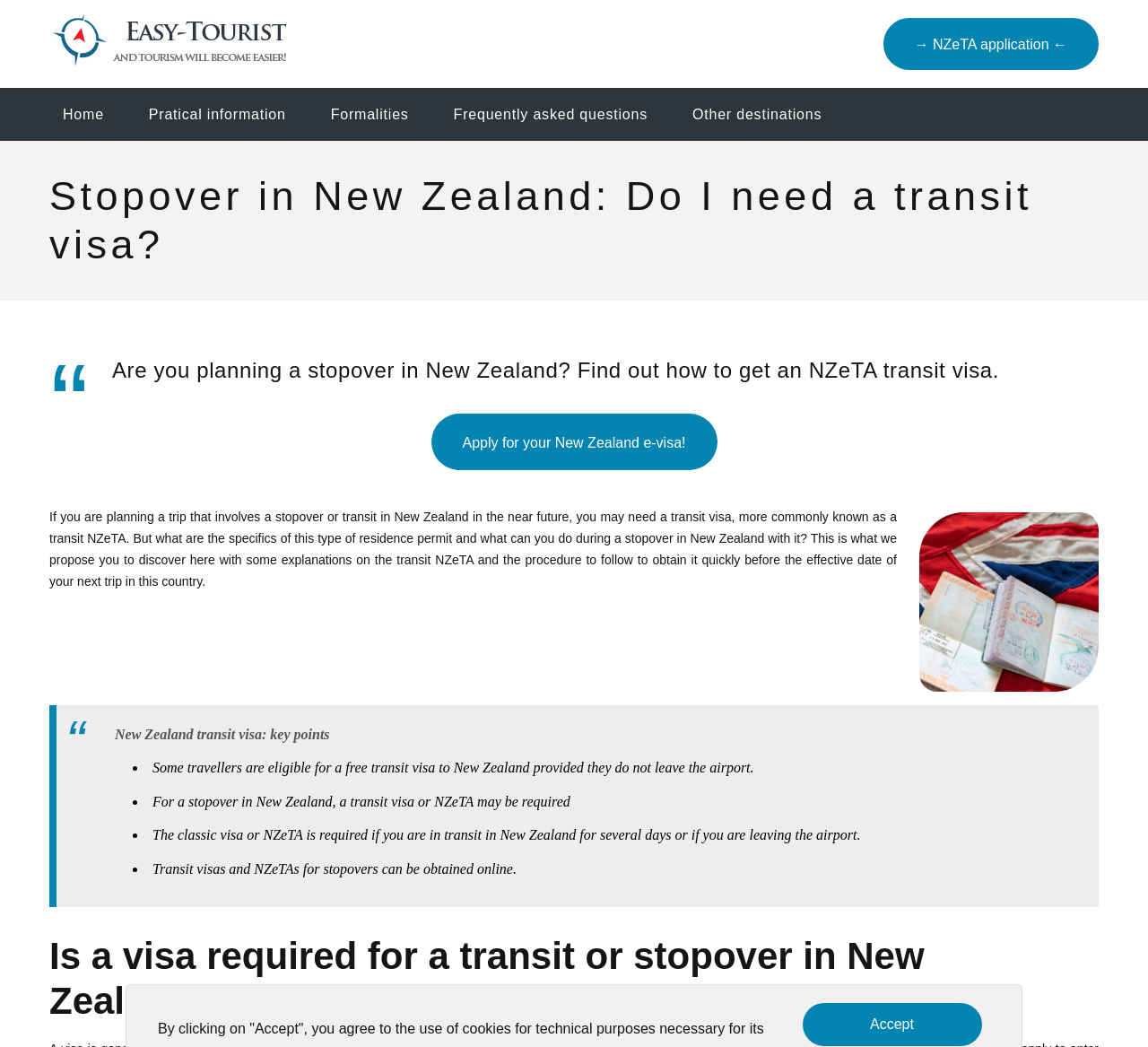Based on the provided description, "Pratical information", find the bounding box of the corresponding UI element in the screenshot.

[0.118, 0.084, 0.261, 0.135]